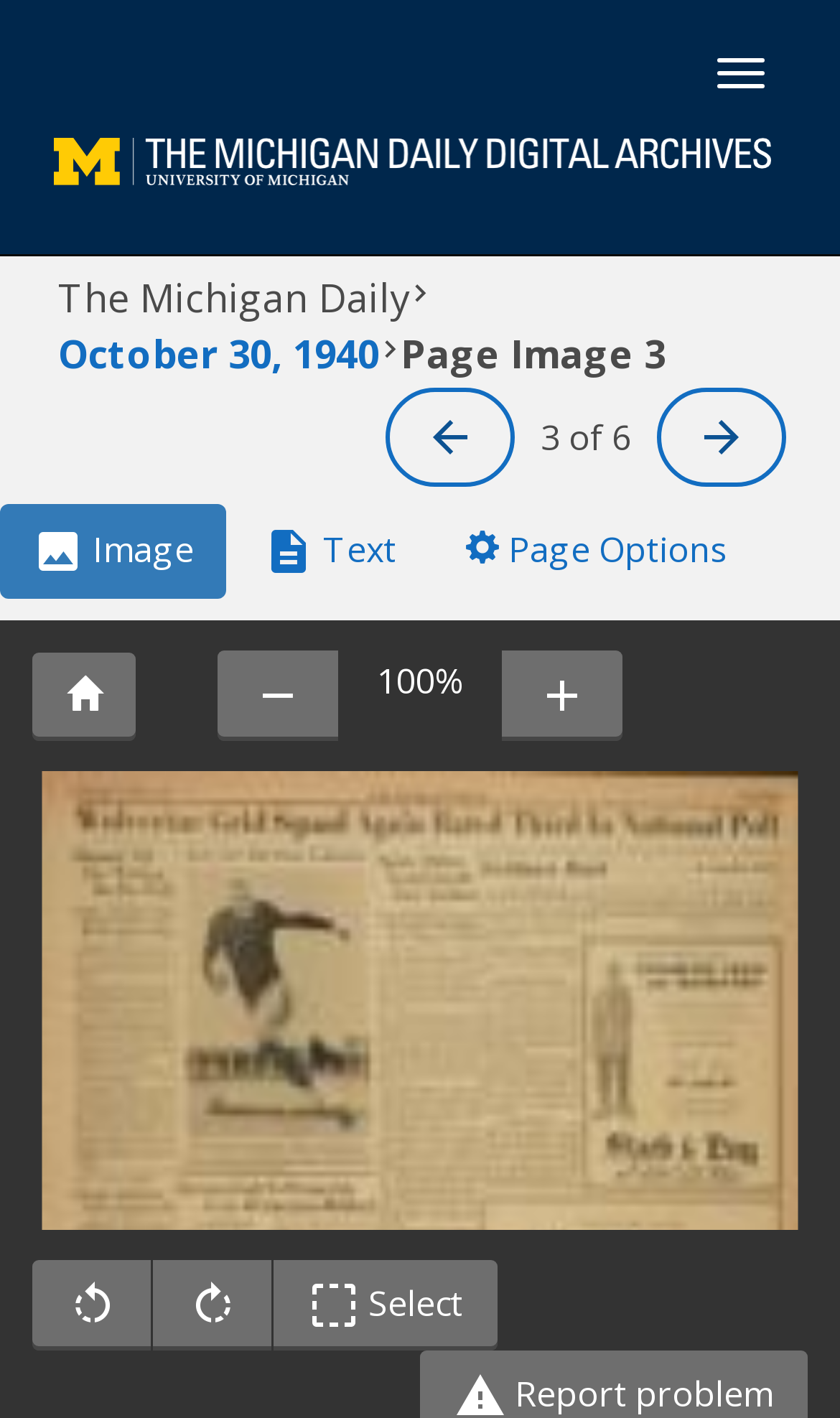Please determine the bounding box coordinates of the section I need to click to accomplish this instruction: "Go to The Michigan Daily Digital Archives".

[0.026, 0.088, 0.957, 0.164]